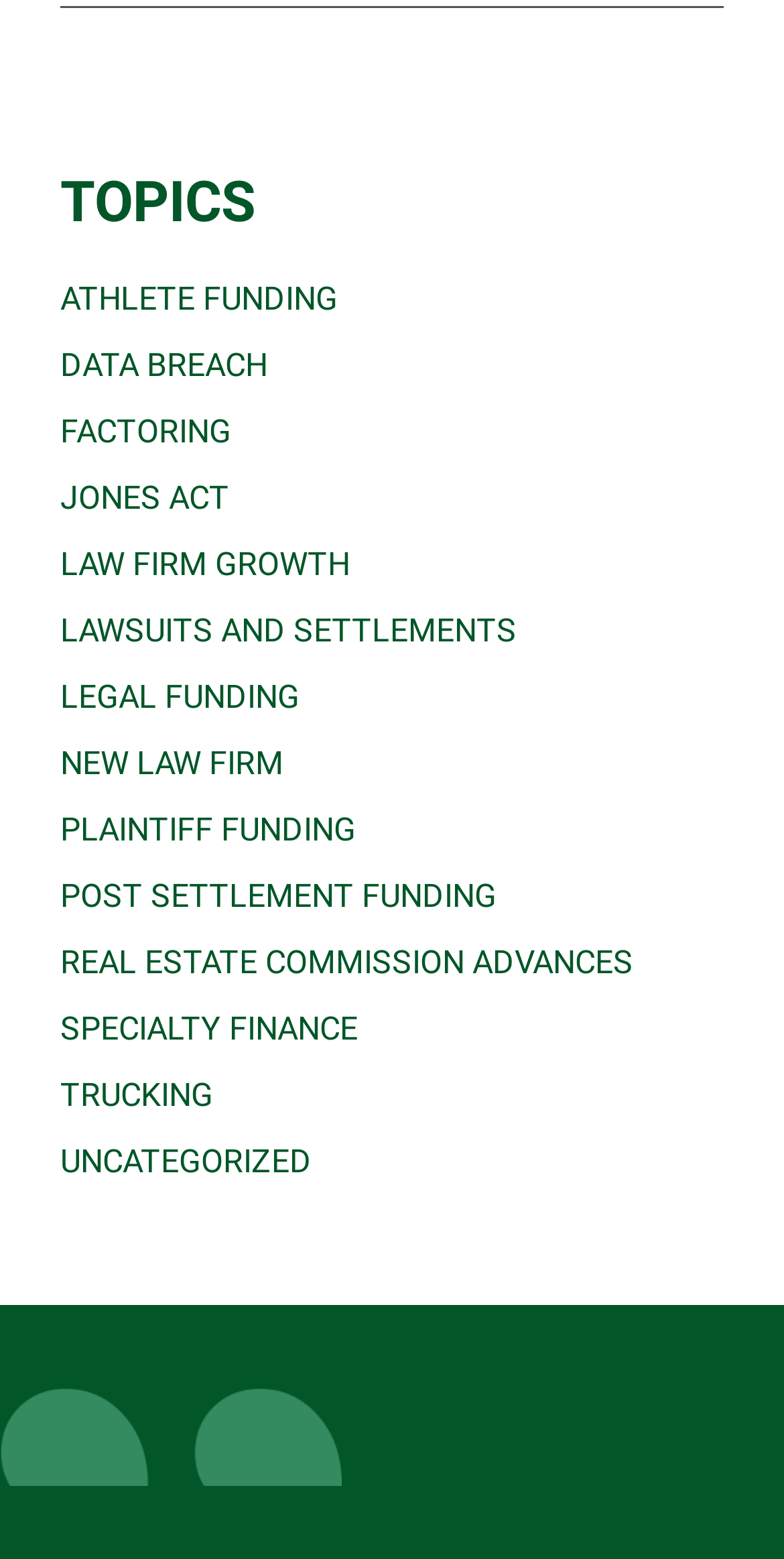Please locate the bounding box coordinates for the element that should be clicked to achieve the following instruction: "view DATA BREACH". Ensure the coordinates are given as four float numbers between 0 and 1, i.e., [left, top, right, bottom].

[0.077, 0.222, 0.341, 0.247]